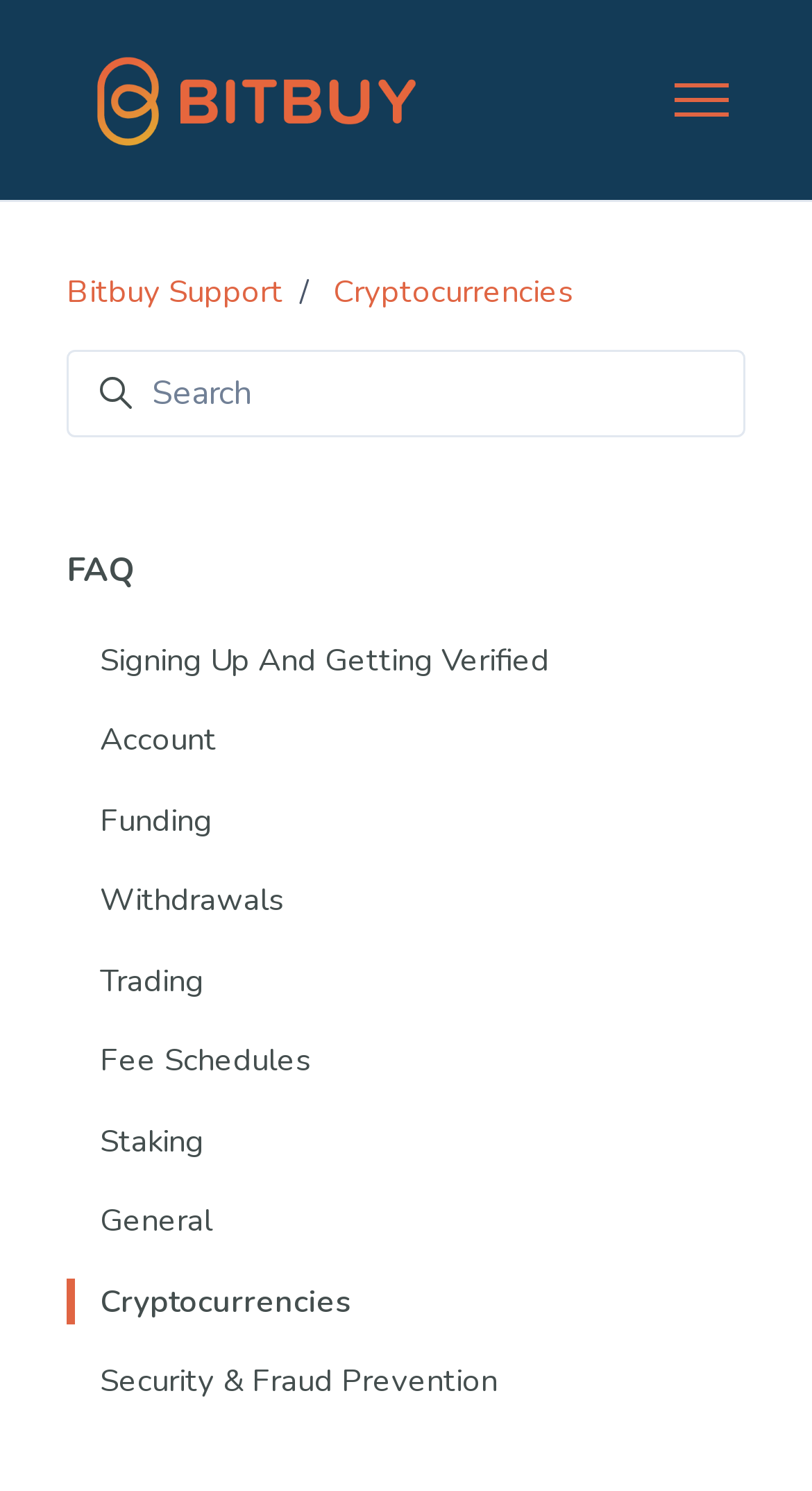Determine the coordinates of the bounding box that should be clicked to complete the instruction: "Toggle navigation menu". The coordinates should be represented by four float numbers between 0 and 1: [left, top, right, bottom].

[0.81, 0.043, 0.918, 0.091]